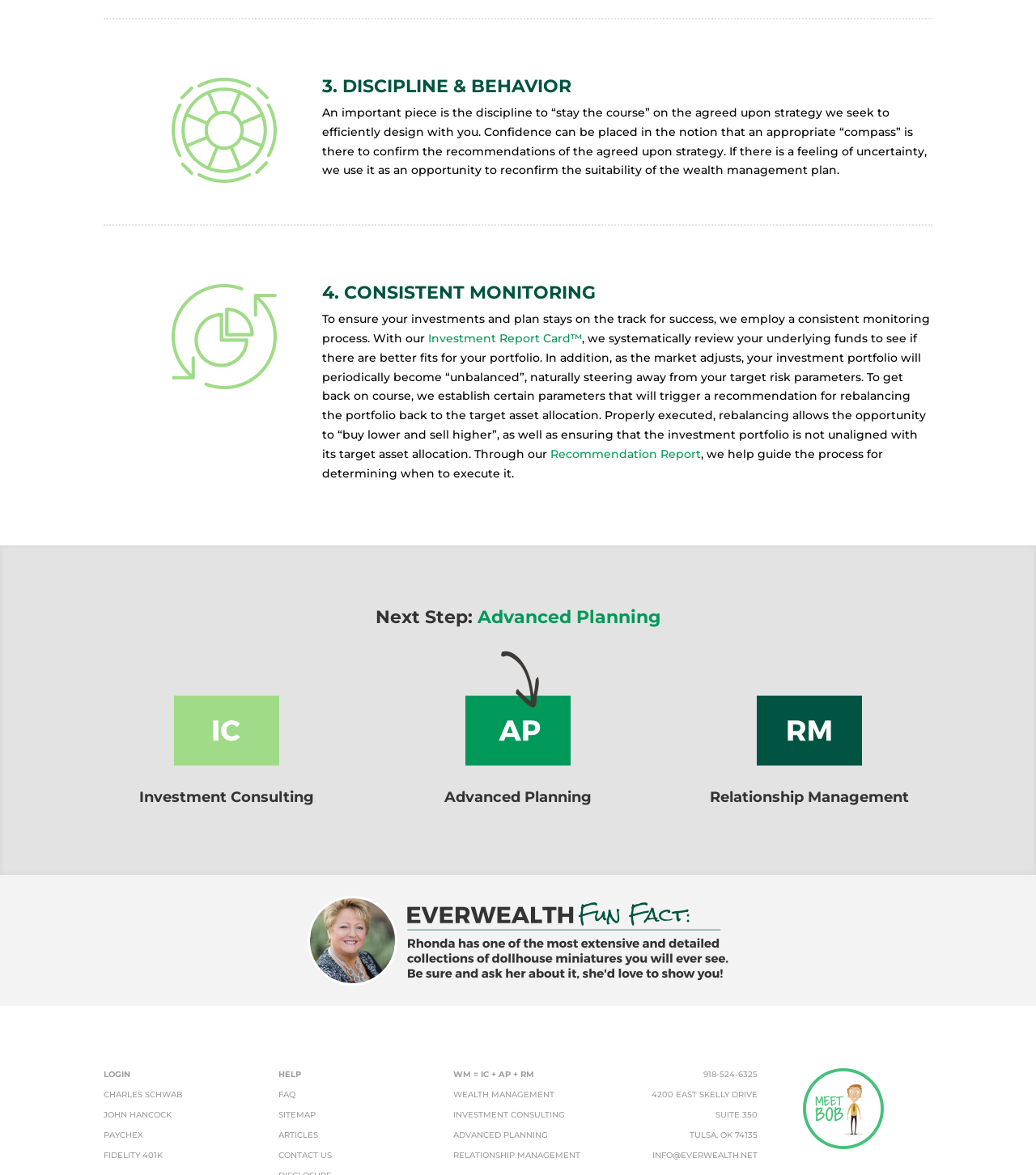Can you specify the bounding box coordinates for the region that should be clicked to fulfill this instruction: "Click on 'Recommendation Report'".

[0.531, 0.38, 0.677, 0.392]